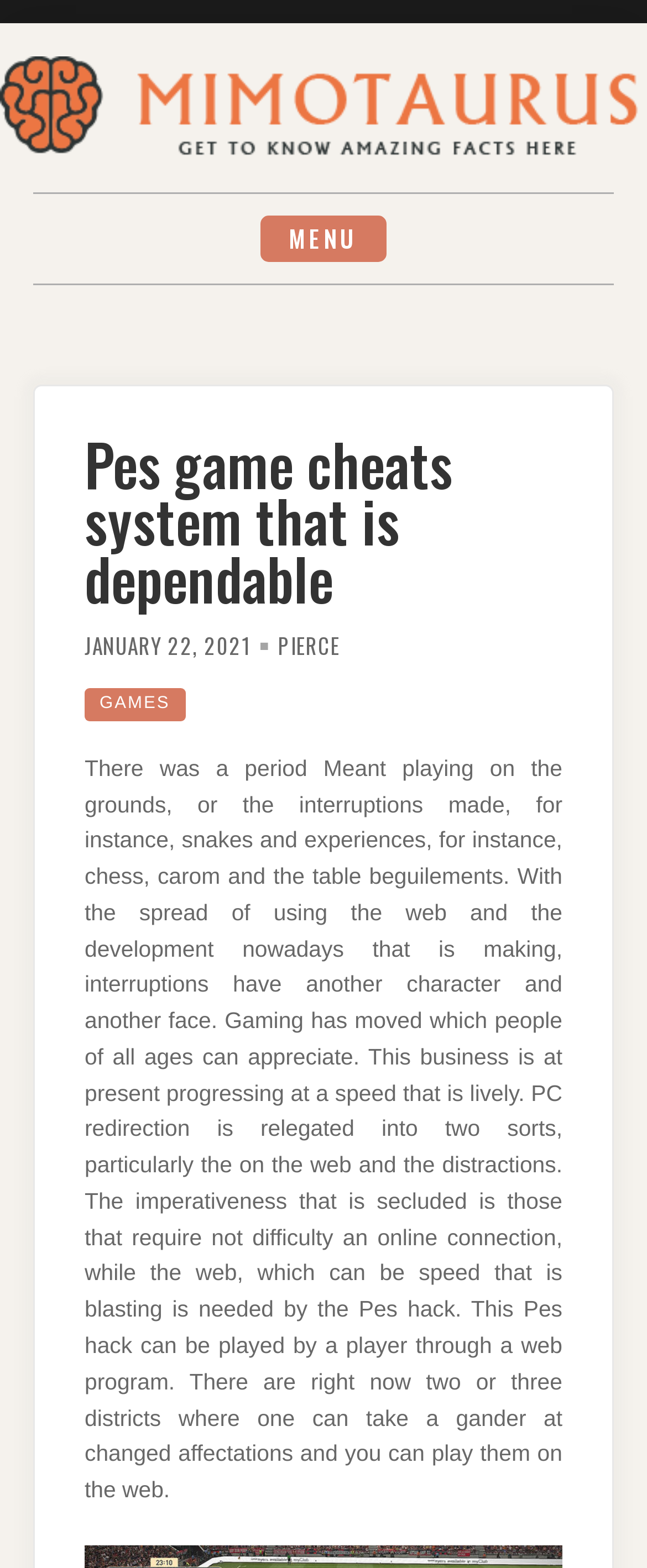Determine the bounding box for the UI element that matches this description: "Menu".

[0.403, 0.137, 0.597, 0.167]